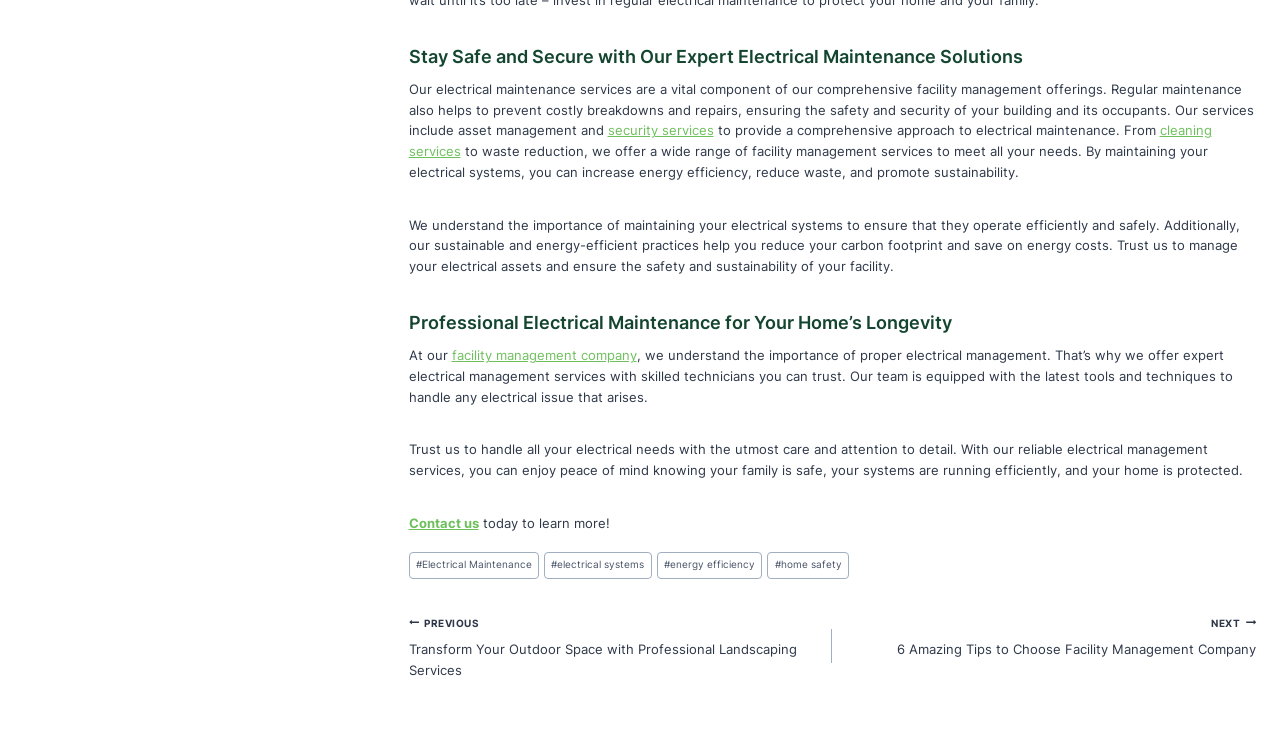Give a one-word or short-phrase answer to the following question: 
What is the main topic of the webpage?

Electrical Maintenance